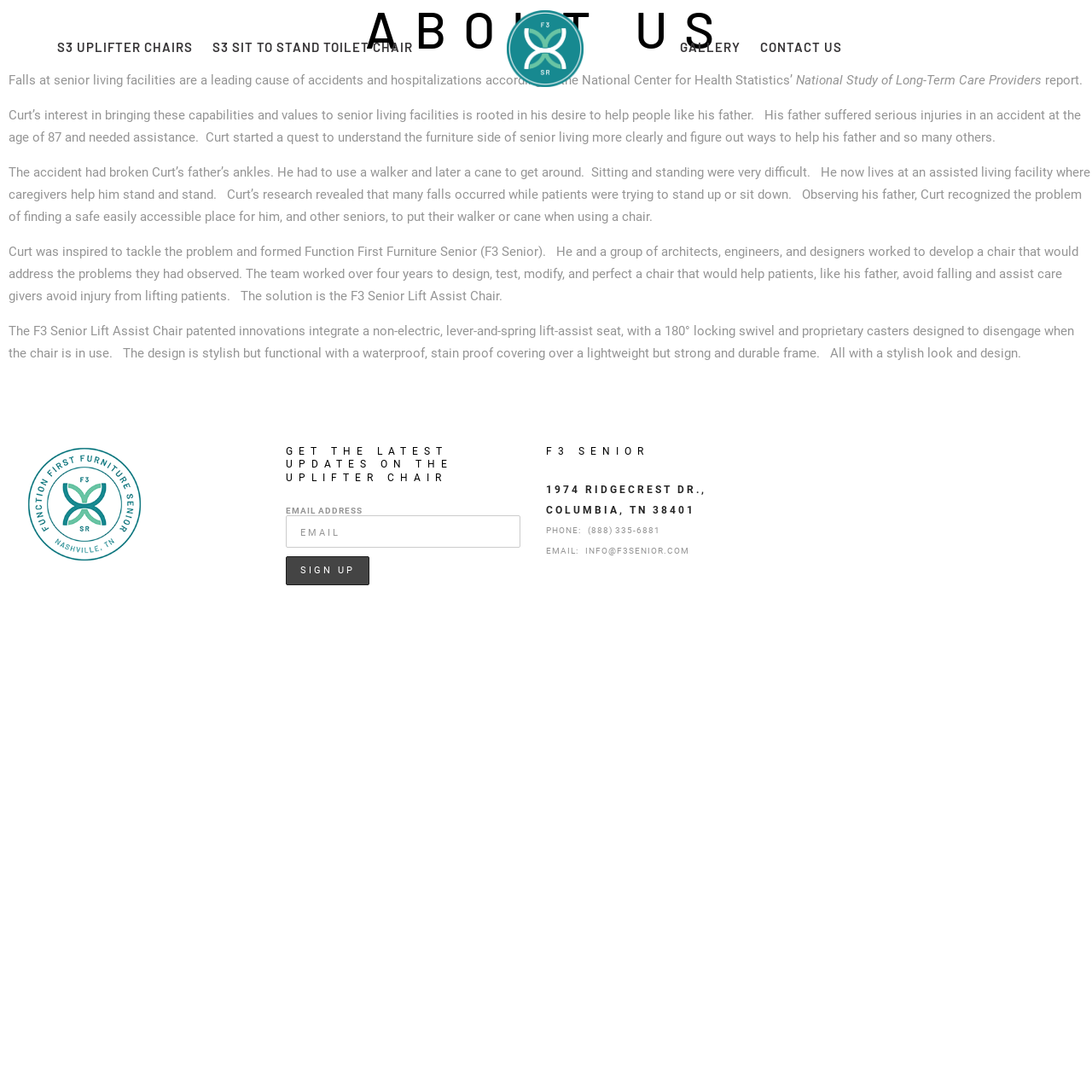Given the element description "info@equalityfitness.com" in the screenshot, predict the bounding box coordinates of that UI element.

None